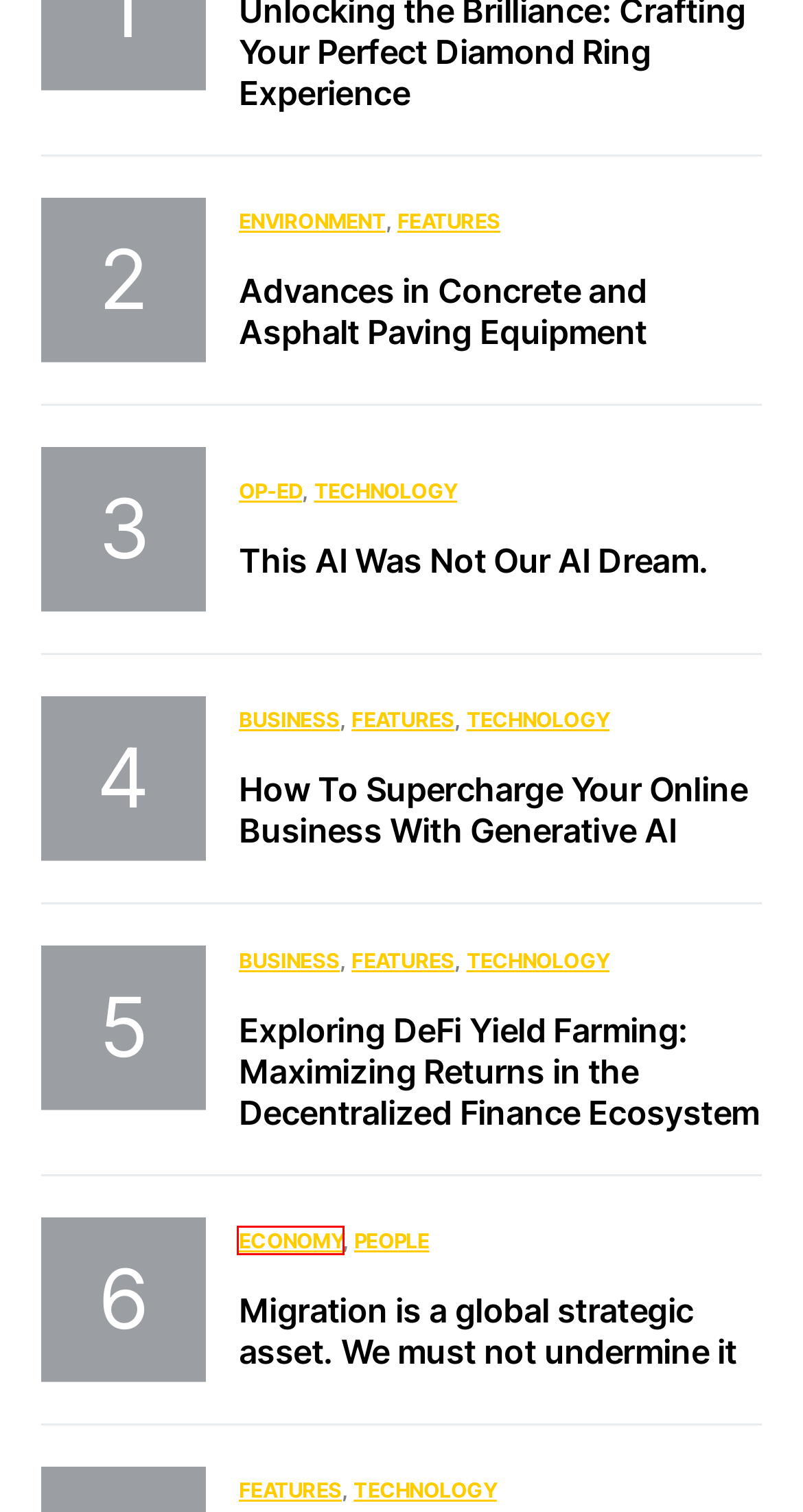Take a look at the provided webpage screenshot featuring a red bounding box around an element. Select the most appropriate webpage description for the page that loads after clicking on the element inside the red bounding box. Here are the candidates:
A. How To Supercharge Your Online Business With Generative AI - CITI I/O
B. Op-Ed Archives - CITI I/O
C. Technology Archives - CITI I/O
D. Business Archives - CITI I/O
E. Migration is a global strategic asset. We must not undermine it - CITI I/O
F. Advances in Concrete and Asphalt Paving Equipment - CITI I/O
G. Economy Archives - CITI I/O
H. Exploring DeFi Yield Farming: Maximizing Returns in the Decentralized Finance Ecosystem - CITI I/O

G